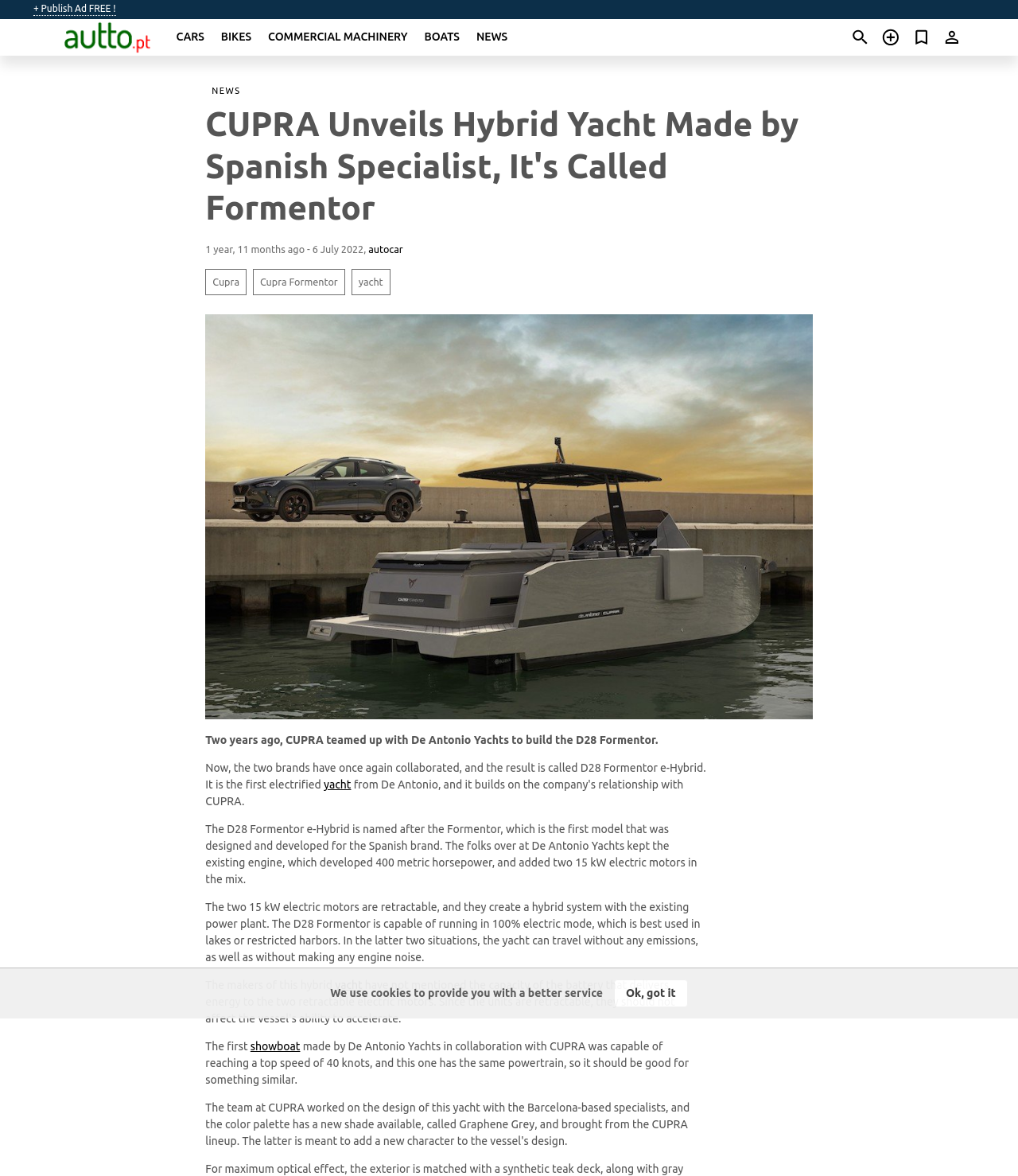What is the name of the yacht?
Refer to the image and provide a one-word or short phrase answer.

D28 Formentor e-Hybrid